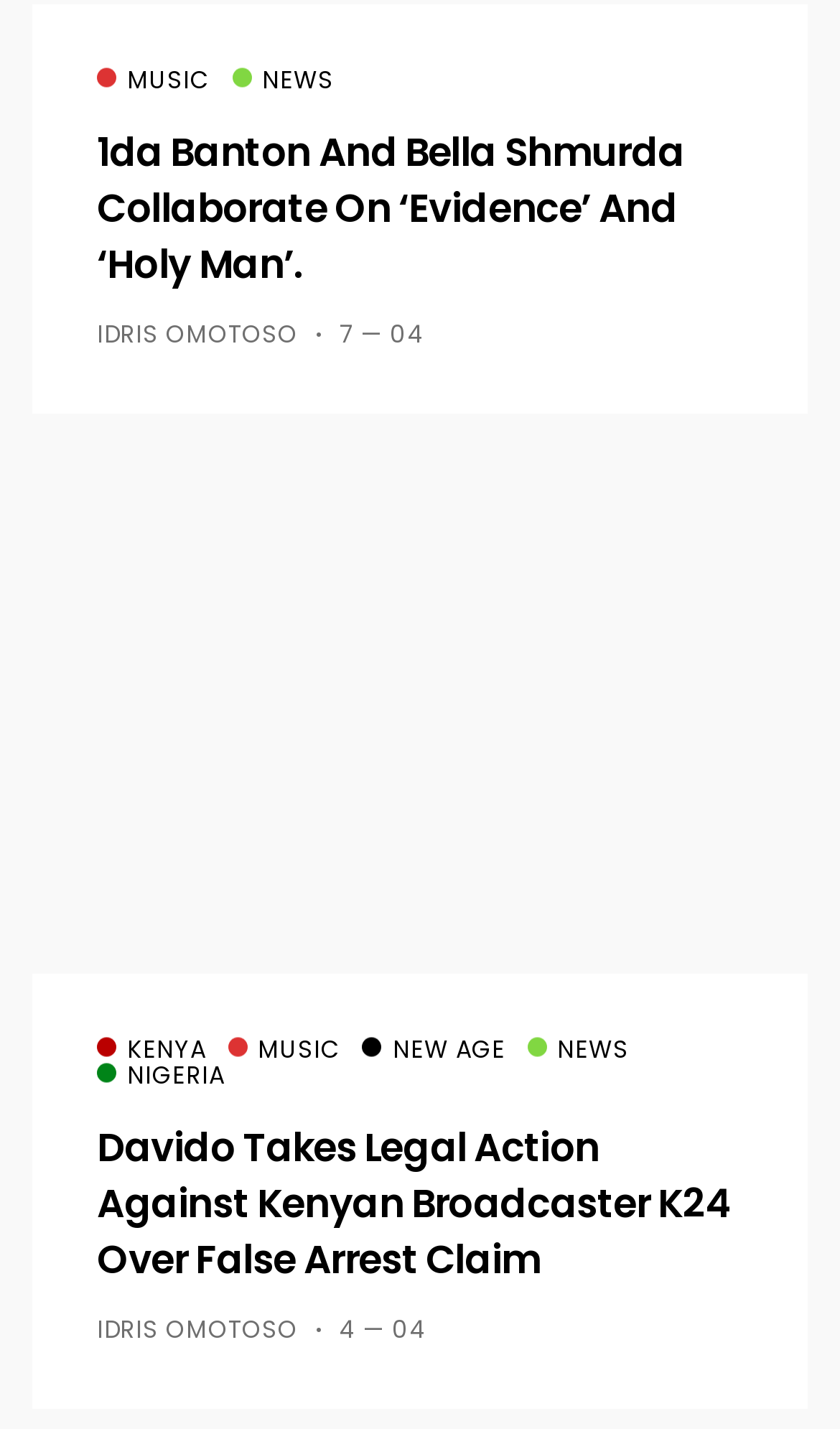How many categories are listed at the top of the page?
Ensure your answer is thorough and detailed.

I looked at the top of the page and saw two categories listed: 'MUSIC' and 'NEWS'.